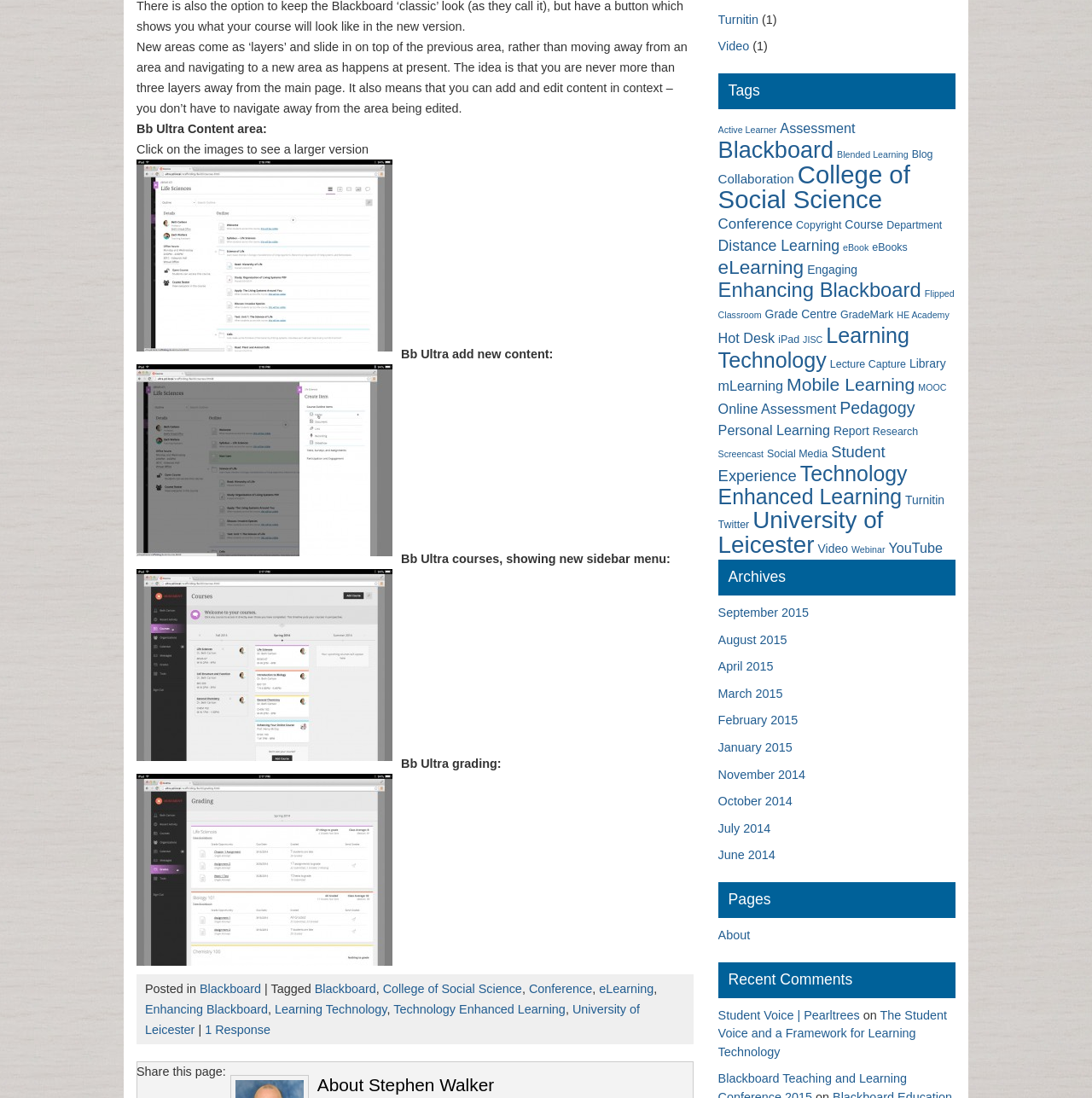Can you give a detailed response to the following question using the information from the image? What is the author of the webpage?

The heading 'About Stephen Walker' suggests that Stephen Walker is the author of the webpage.